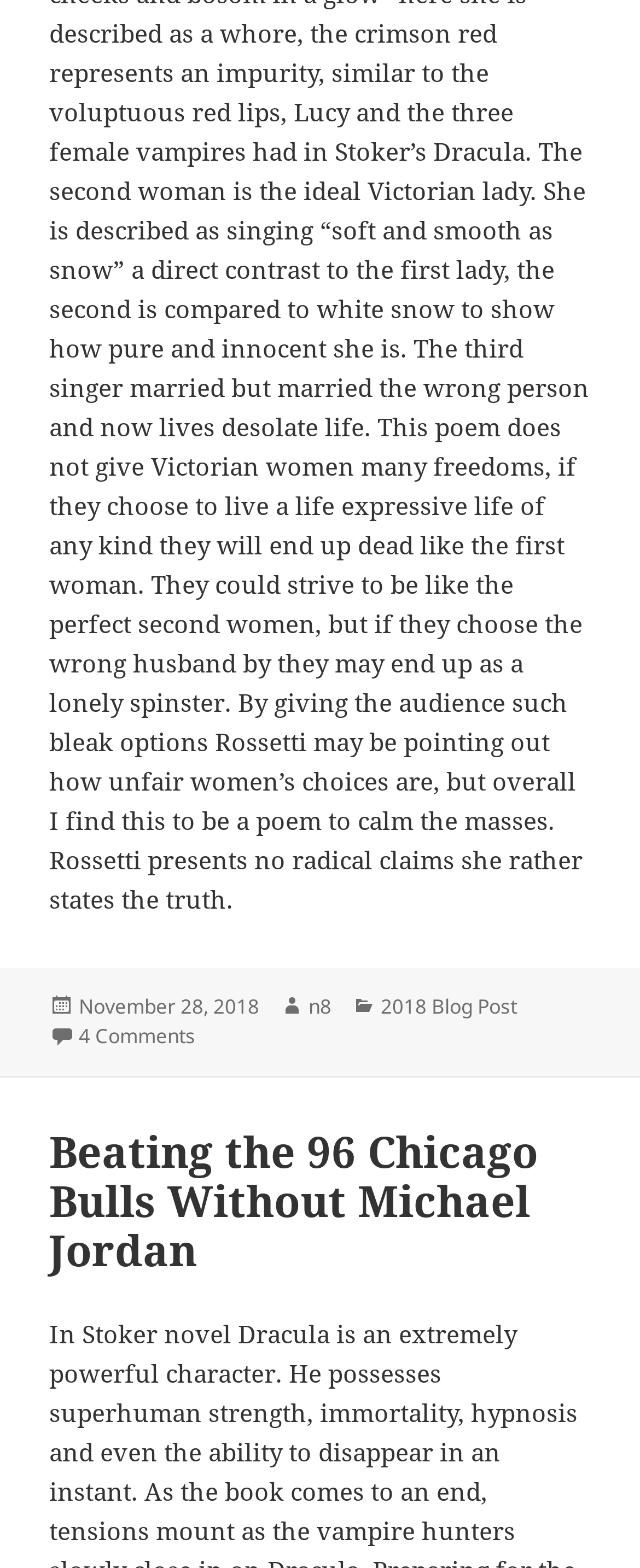What is the category of the blog post?
Based on the image, give a one-word or short phrase answer.

2018 Blog Post